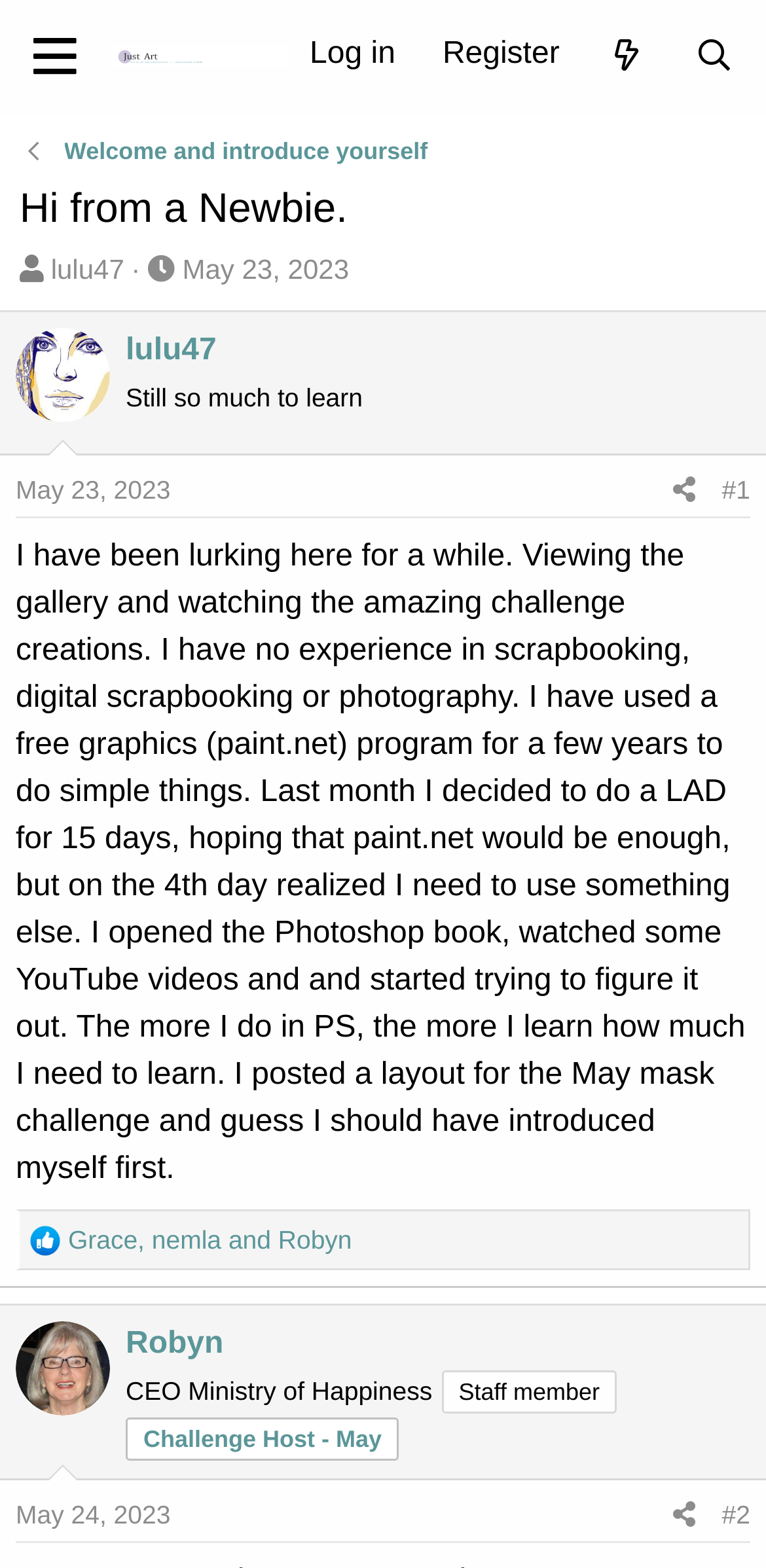Given the description "나나알바", provide the bounding box coordinates of the corresponding UI element.

None